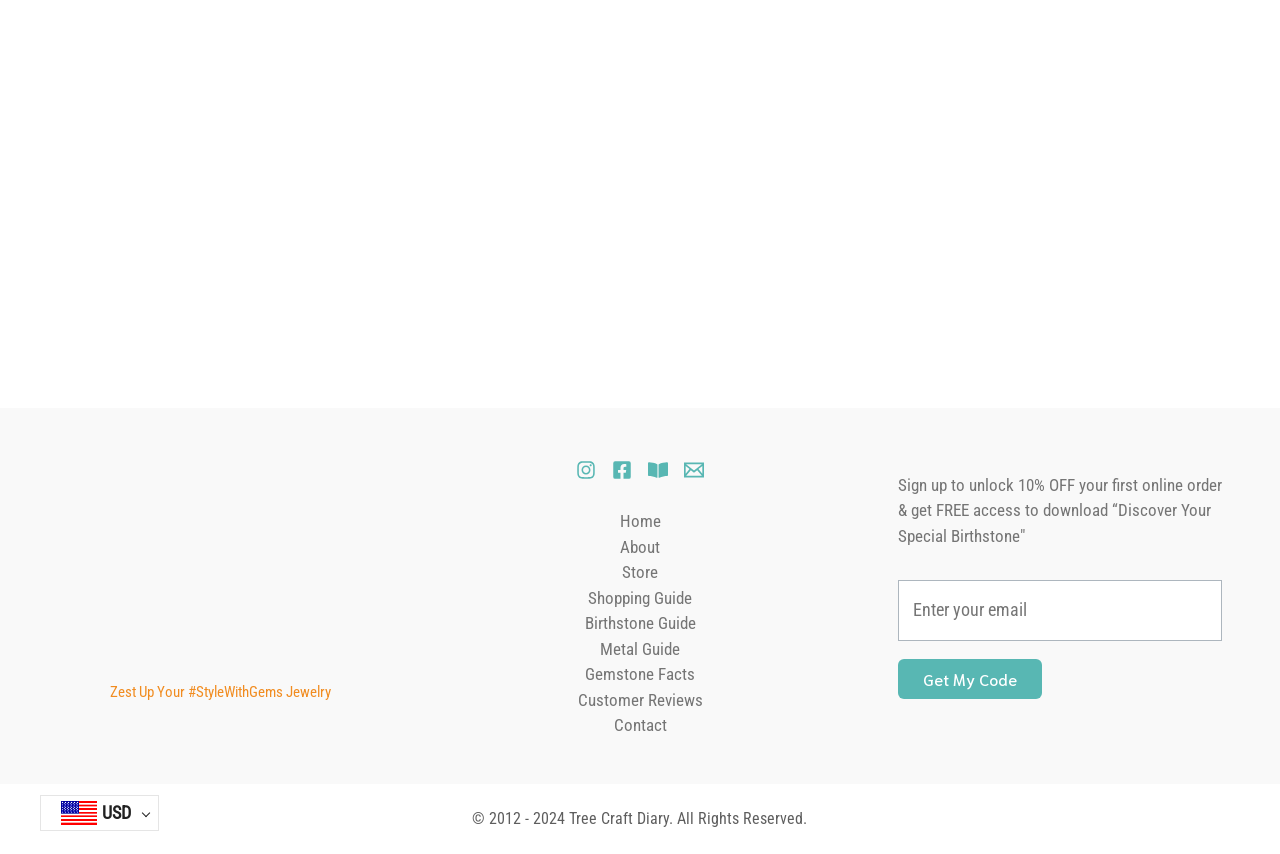Determine the bounding box coordinates for the clickable element to execute this instruction: "Click the Home link". Provide the coordinates as four float numbers between 0 and 1, i.e., [left, top, right, bottom].

[0.484, 0.596, 0.516, 0.626]